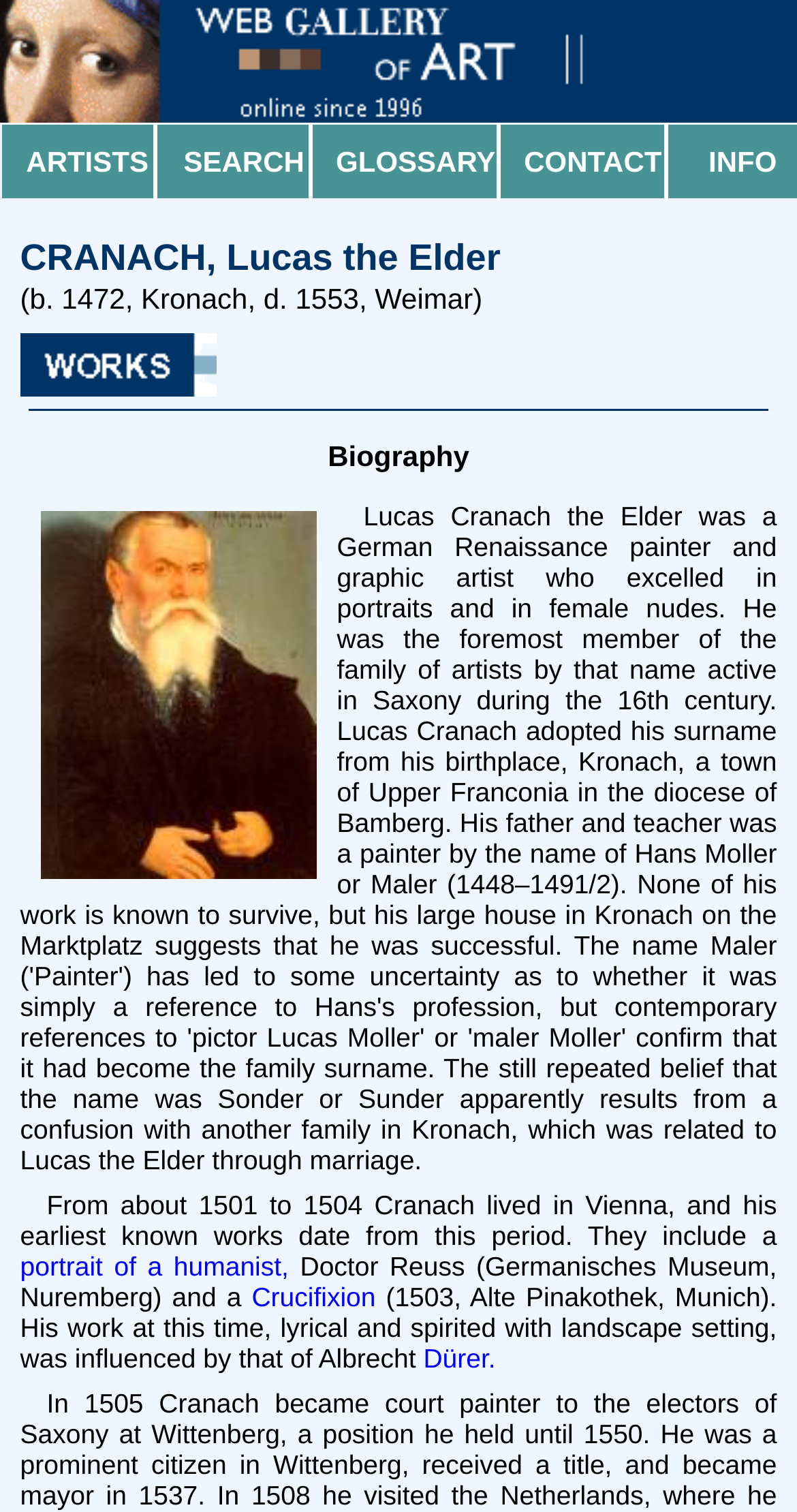Identify the bounding box coordinates for the element you need to click to achieve the following task: "View biography of CRANACH, Lucas the Elder". The coordinates must be four float values ranging from 0 to 1, formatted as [left, top, right, bottom].

[0.025, 0.25, 0.271, 0.266]